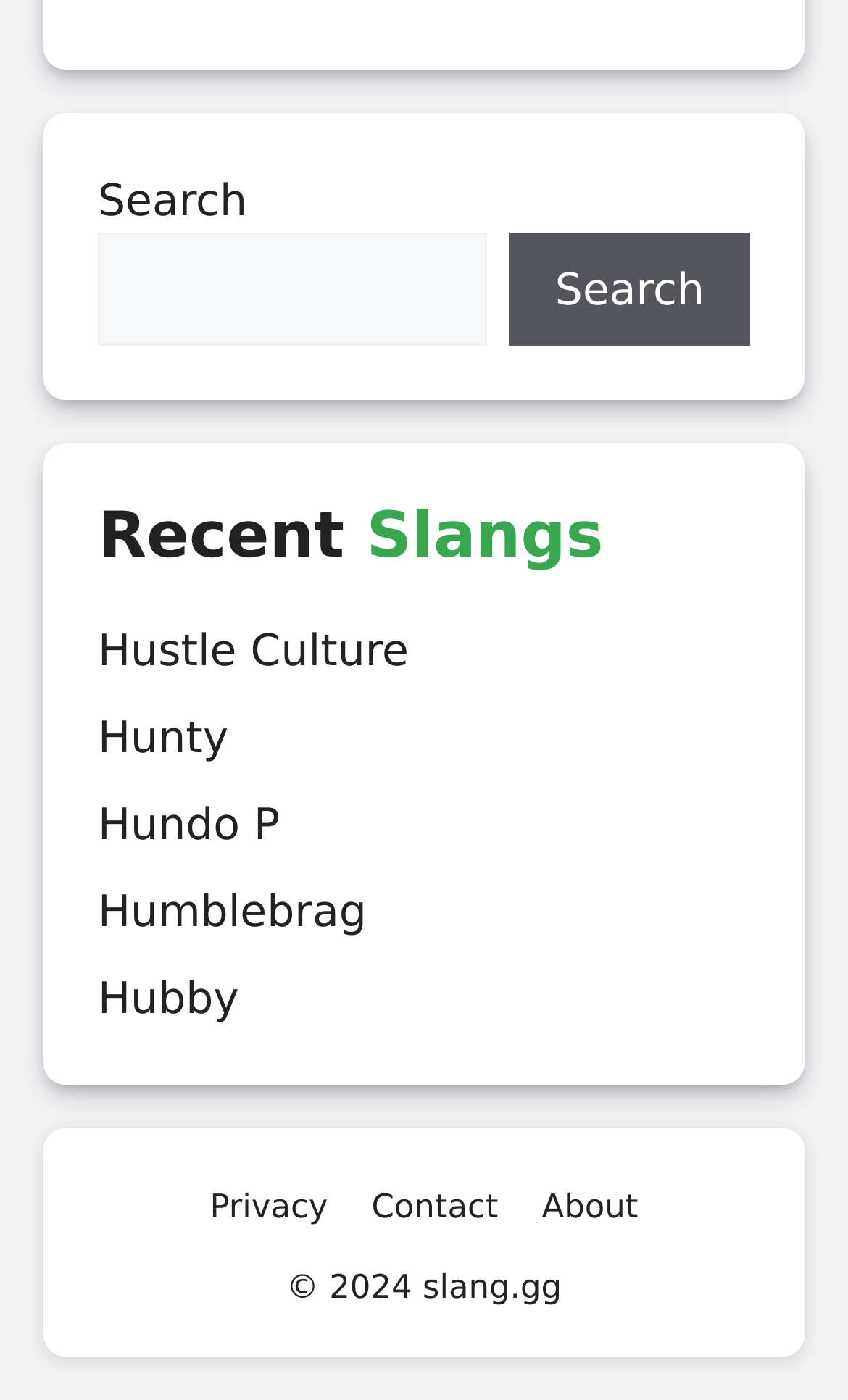What are the three links at the bottom of the webpage?
Utilize the information in the image to give a detailed answer to the question.

At the bottom of the webpage, there are three links: 'Privacy', 'Contact', and 'About'. These links are likely related to the website's policies, contact information, and about page.